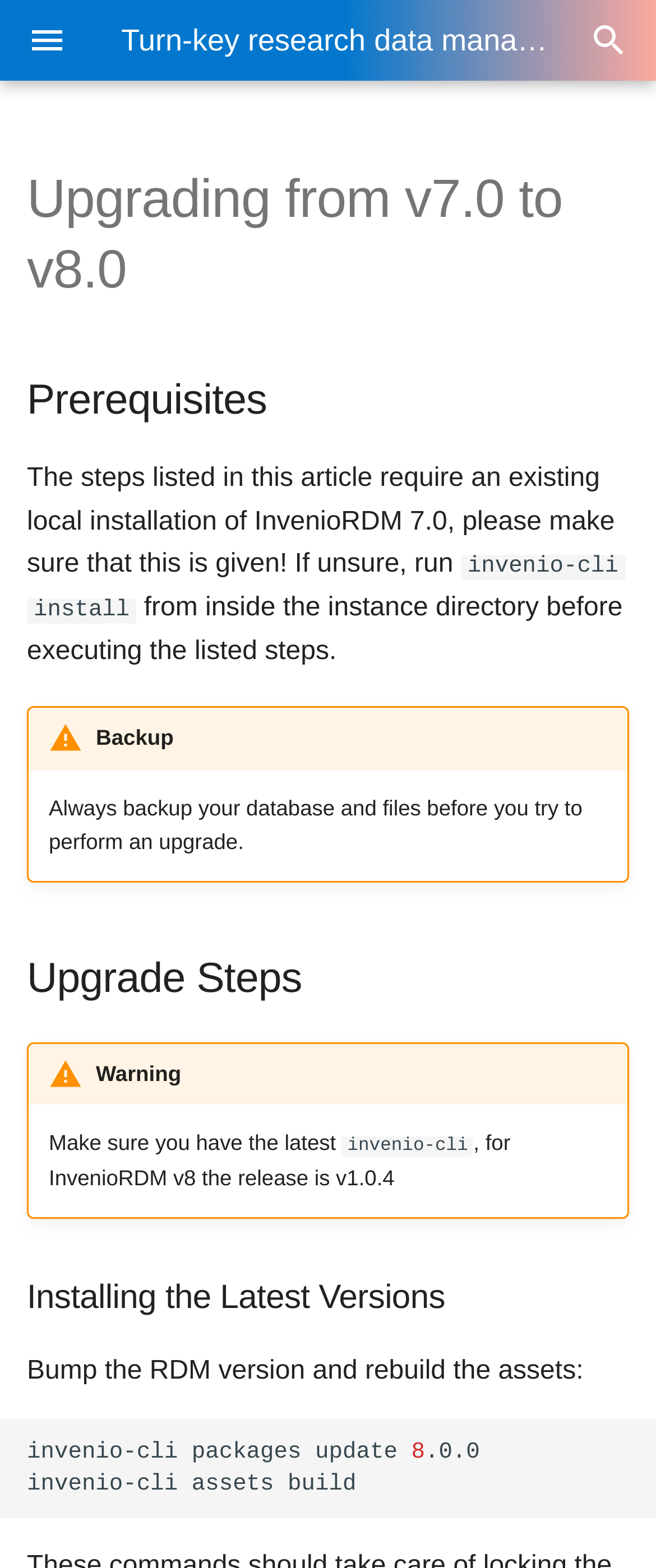What is the text of the second link under 'Install'?
Provide a one-word or short-phrase answer based on the image.

System requirements